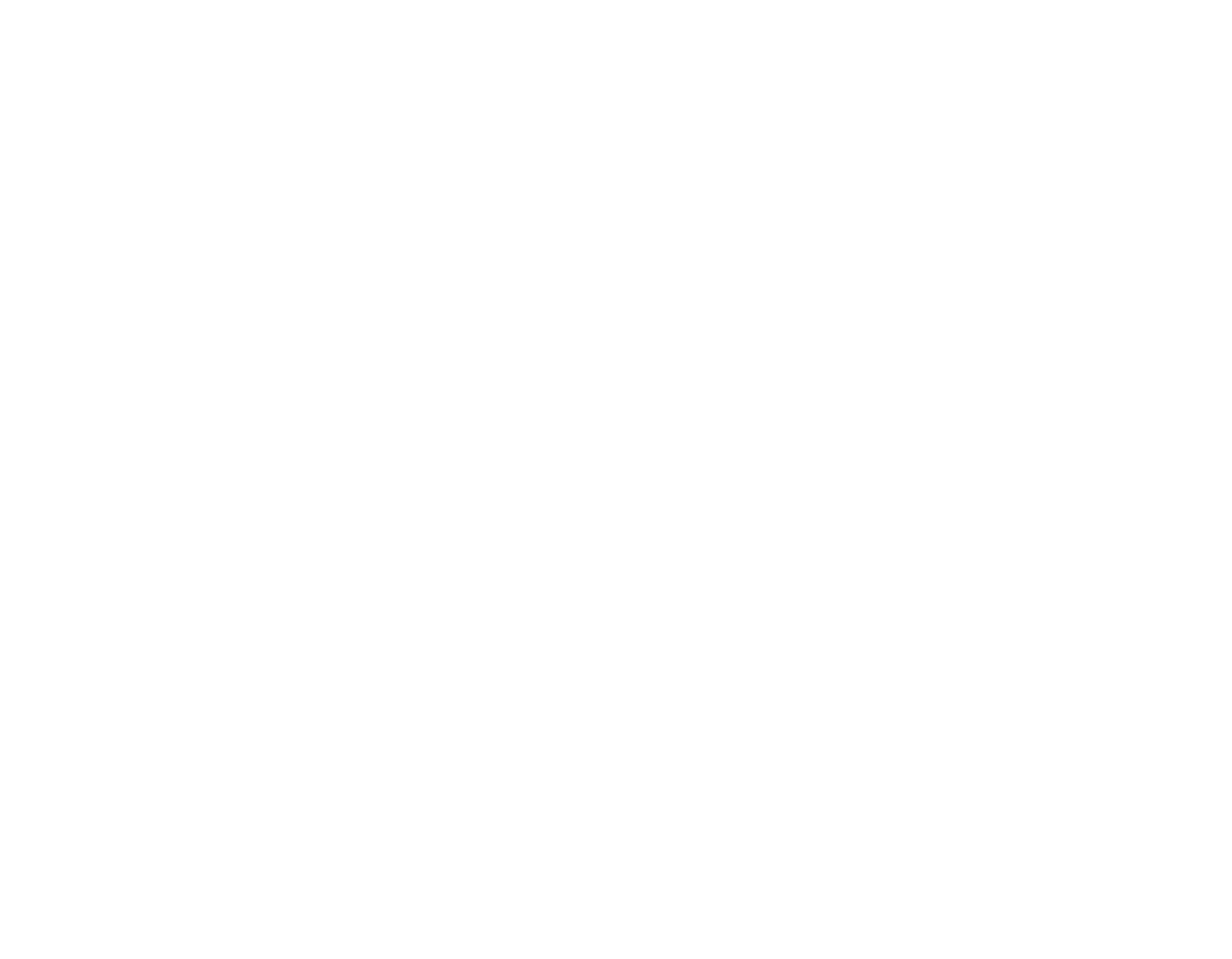Reply to the question with a single word or phrase:
What is the purpose of the 'Previous' and 'Next' buttons?

To navigate reviews